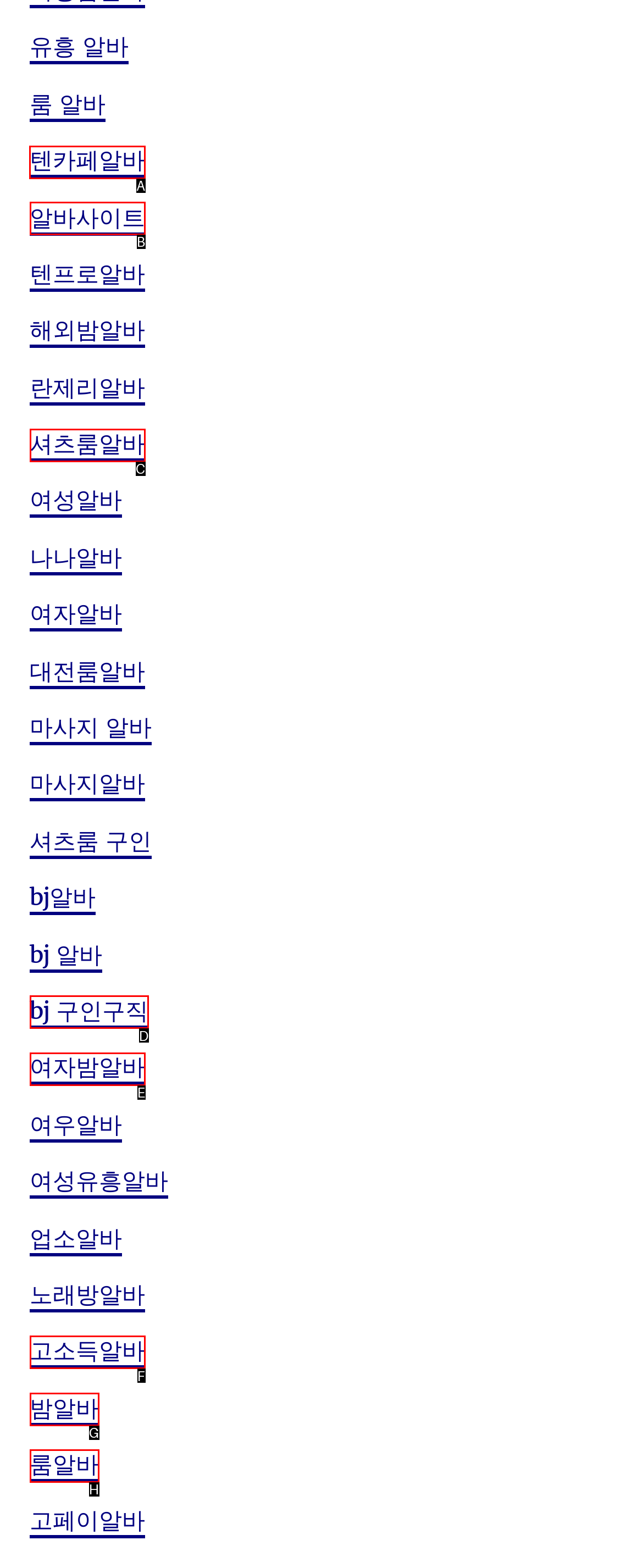Figure out which option to click to perform the following task: Check PowerSchool
Provide the letter of the correct option in your response.

None